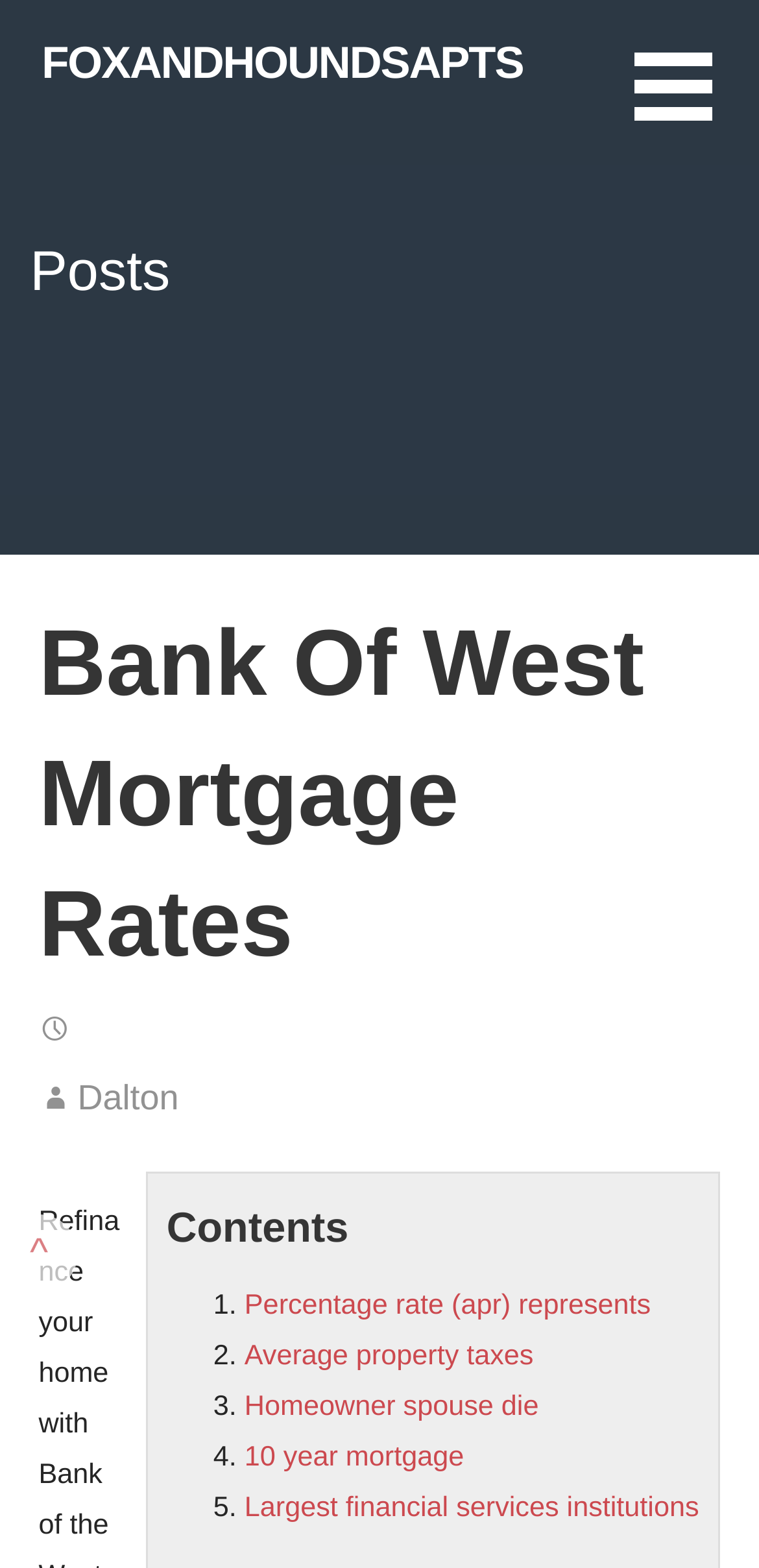Calculate the bounding box coordinates of the UI element given the description: "Dalton".

[0.102, 0.687, 0.235, 0.712]